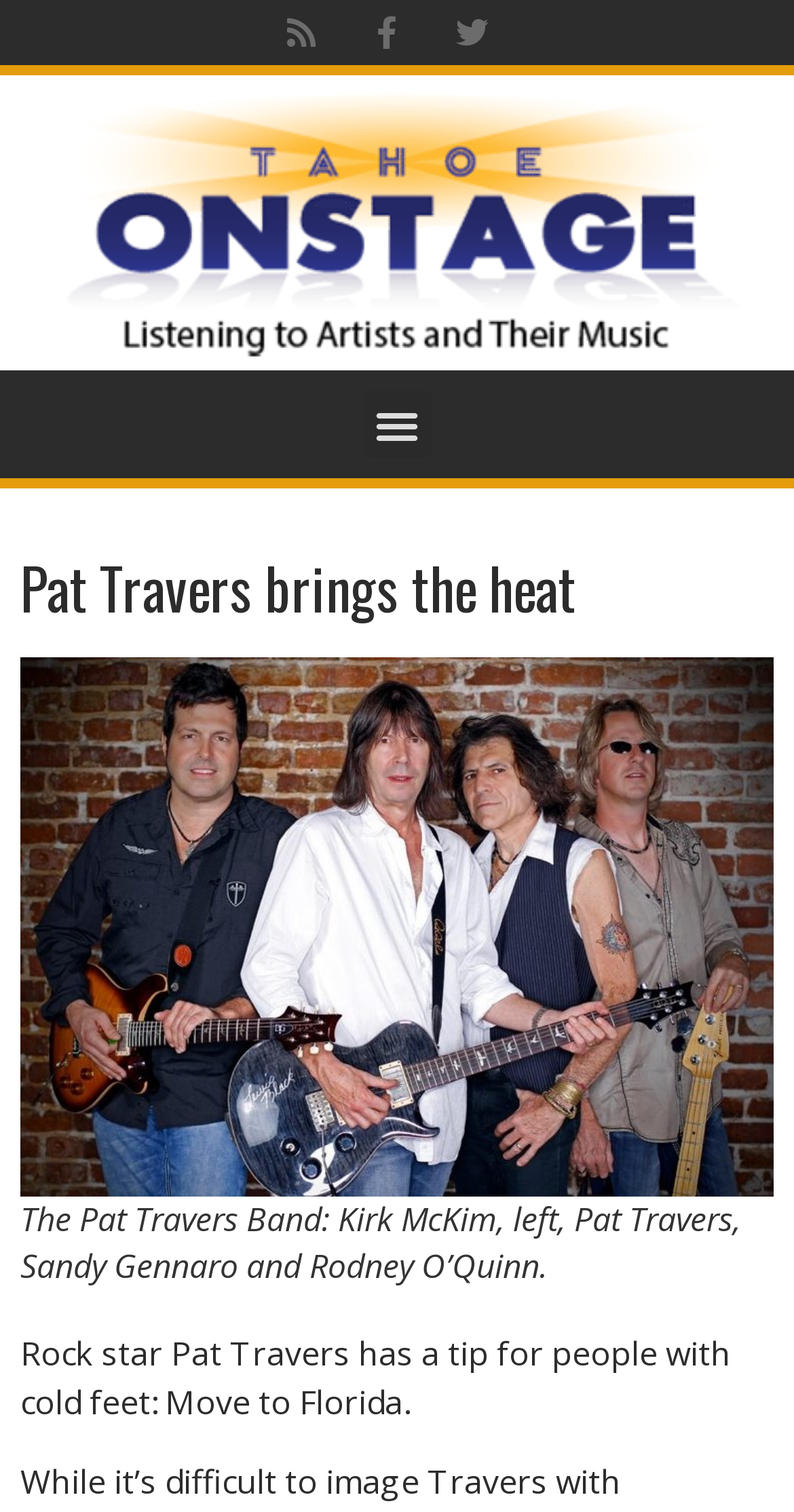Write an extensive caption that covers every aspect of the webpage.

The webpage is about the Pat Travers Band's upcoming performance at Harrah's Lake Tahoe on March 15. At the top of the page, there are three social media links, including Rss, Facebook, and Twitter, aligned horizontally. Below these links, there is a horizontal navigation menu with a "Menu Toggle" button on the right side.

The main content of the page is divided into two sections. On the left side, there is a large heading that reads "Pat Travers brings the heat". Below this heading, there is a figure with an image of the Pat Travers Band, accompanied by a caption that describes the band members. The image takes up most of the page's width.

On the right side of the page, there is a block of text that quotes Pat Travers, the rock star, giving advice to people with cold feet. This text is positioned below the image and its caption.

There are no other notable UI elements or images on the page besides the social media links, navigation menu, and the image of the Pat Travers Band.